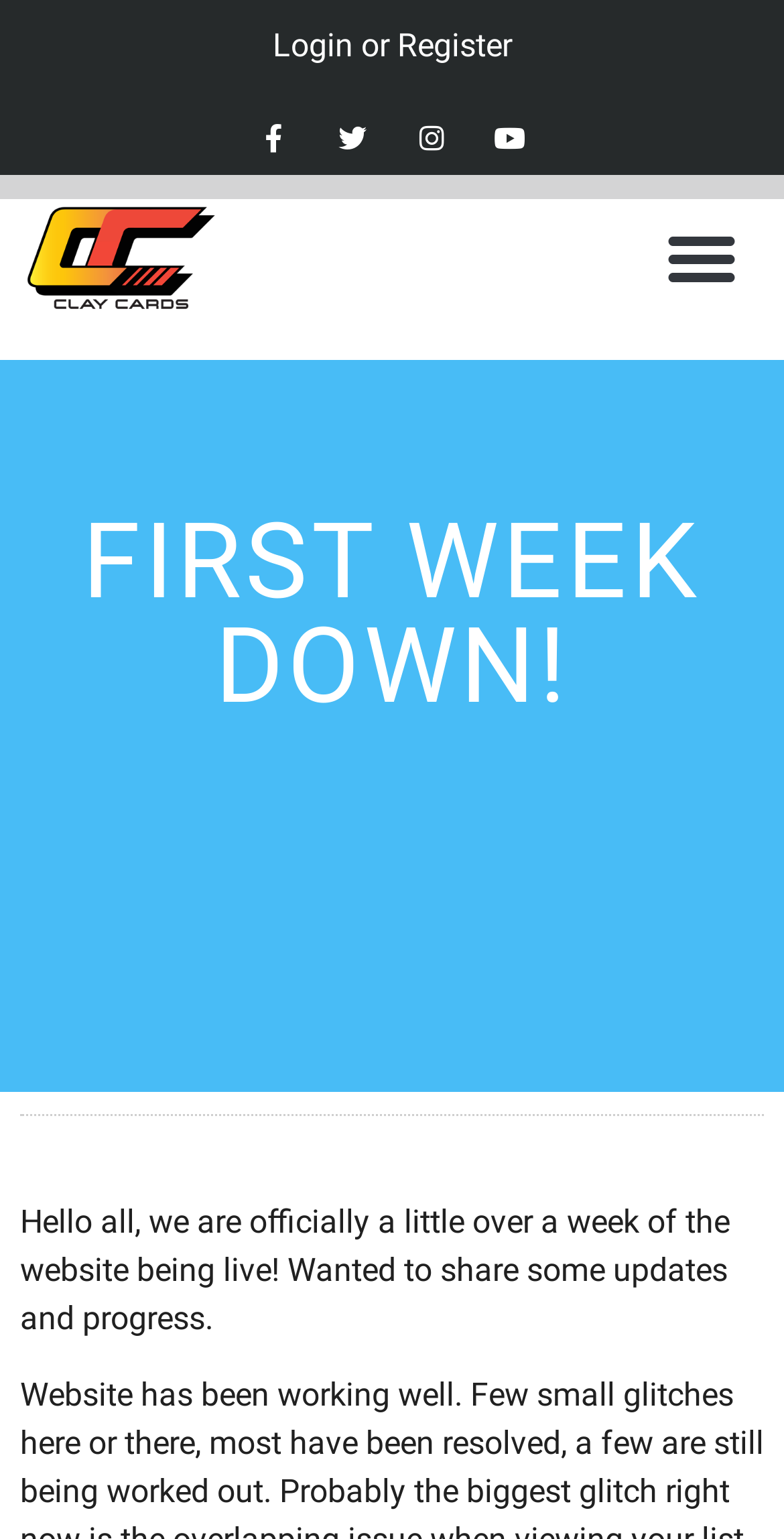Please provide the bounding box coordinates for the UI element as described: "Facebook-f". The coordinates must be four floats between 0 and 1, represented as [left, top, right, bottom].

[0.299, 0.065, 0.4, 0.116]